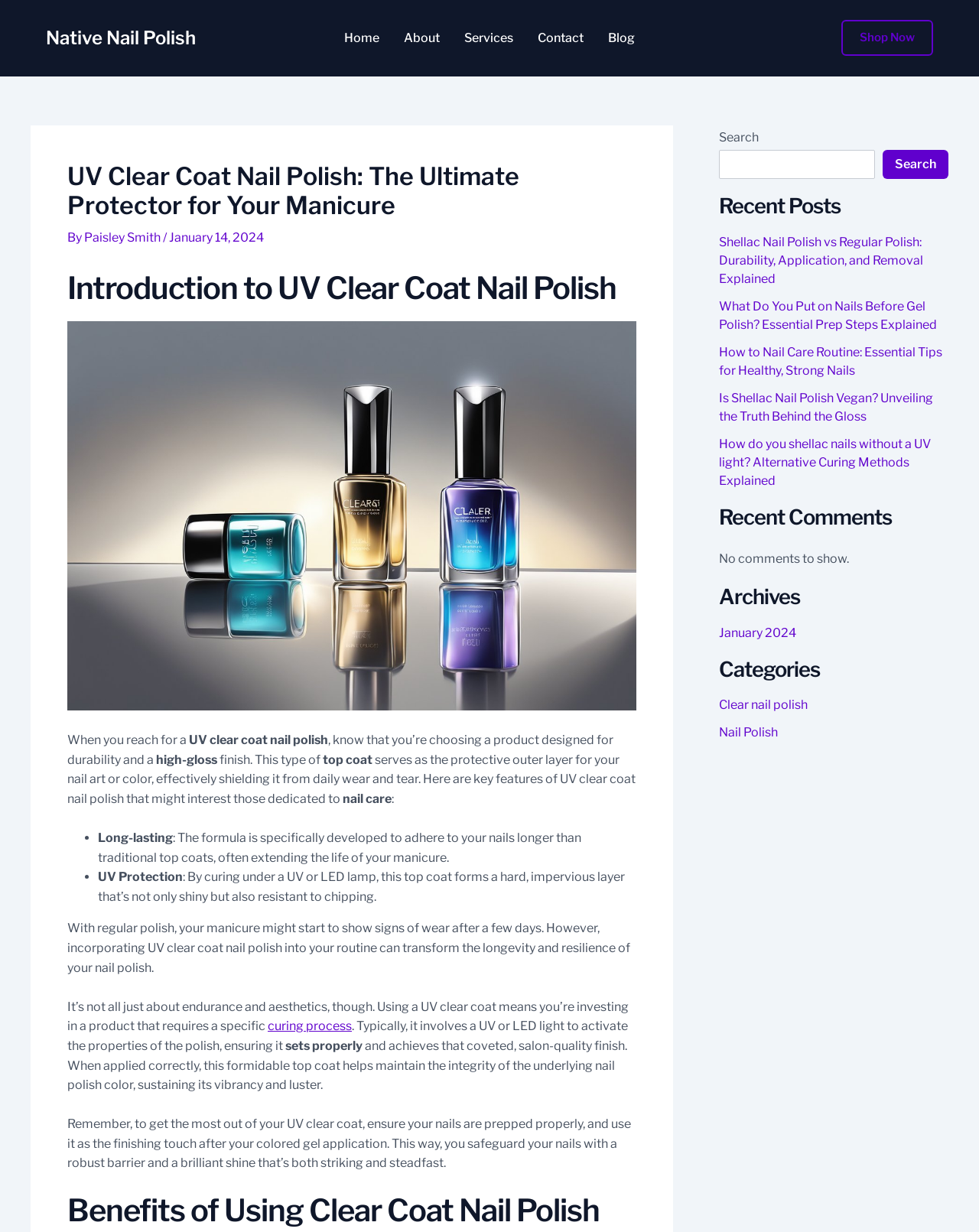Give a full account of the webpage's elements and their arrangement.

This webpage is about UV clear coat nail polish, a product designed for durability and a high-gloss finish. At the top, there is a navigation menu with links to "Home", "About", "Services", "Contact", and "Blog". On the right side, there is a "Shop Now" button.

The main content of the page is divided into sections. The first section has a heading "UV Clear Coat Nail Polish: The Ultimate Protector for Your Manicure" and is written by Paisley Smith, dated January 14, 2024. The text explains the benefits of using UV clear coat nail polish, including its long-lasting and UV protective properties.

Below this section, there is a list of key features of UV clear coat nail polish, including its ability to serve as a protective outer layer for nail art or color, shielding it from daily wear and tear. The list also mentions the importance of proper application and curing process to achieve a salon-quality finish.

Further down, there is a section titled "Benefits of Using Clear Coat Nail Polish", which discusses the advantages of using UV clear coat nail polish, including its ability to maintain the integrity of the underlying nail polish color and sustain its vibrancy and luster.

On the right side of the page, there are three complementary sections. The first section displays a search bar with a "Search" button. The second section shows recent posts, with links to articles about nail care and nail polish. The third section displays recent comments, but there are no comments to show. The fourth section shows archives, with a link to January 2024. The fifth section displays categories, with links to "Clear nail polish" and "Nail Polish".